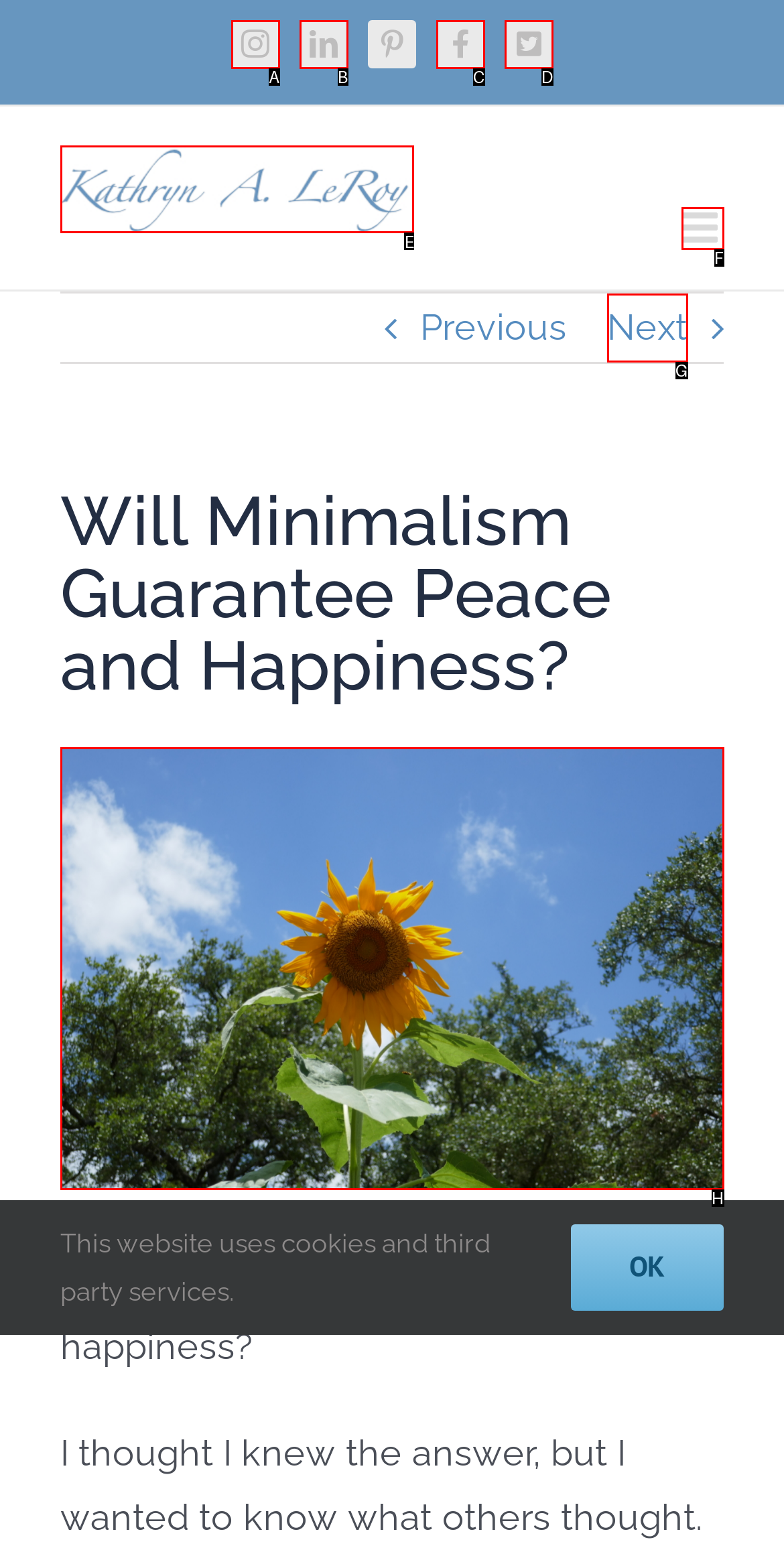Provide the letter of the HTML element that you need to click on to perform the task: View the Kathryn A. LeRoy logo.
Answer with the letter corresponding to the correct option.

E